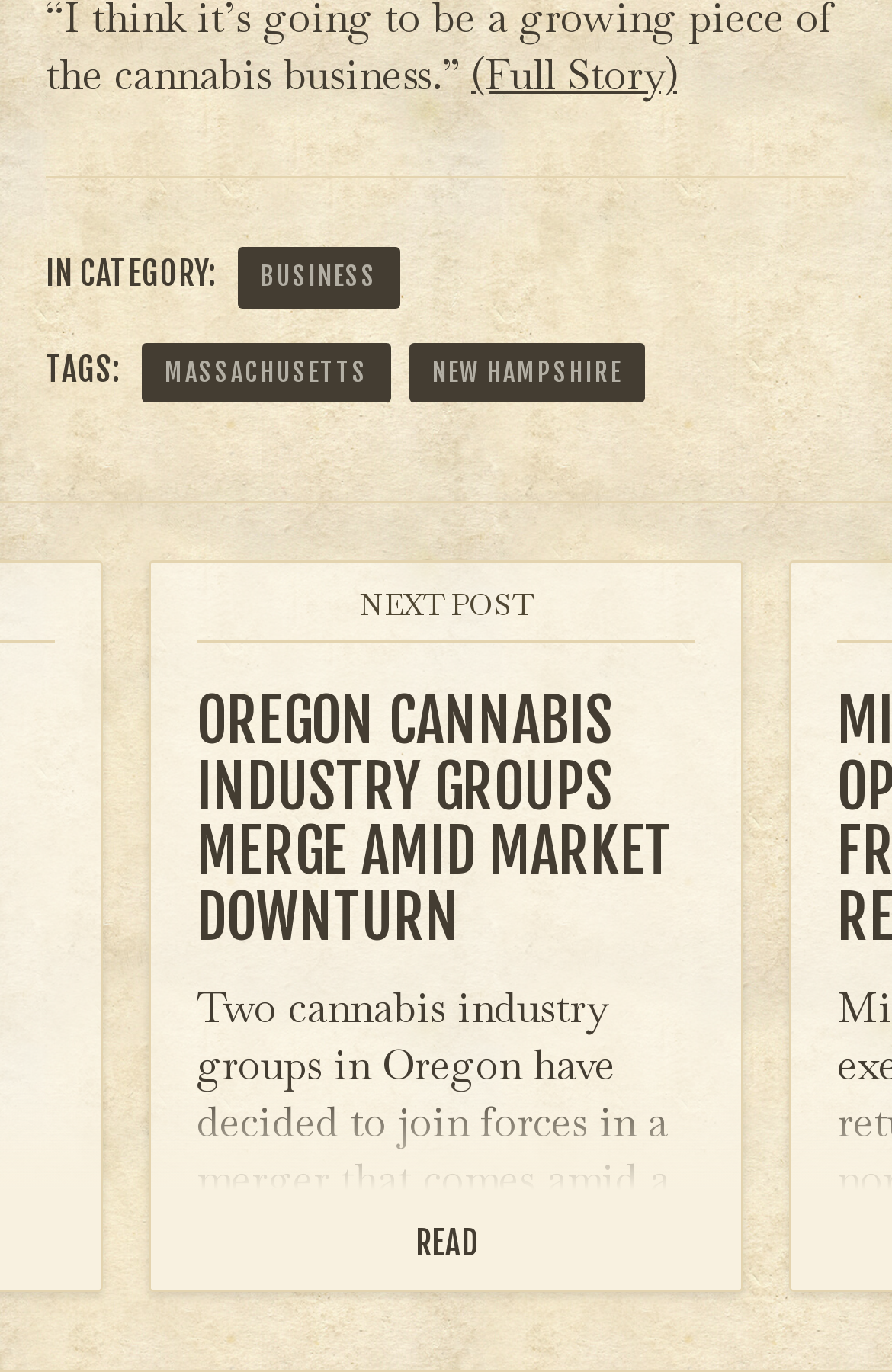Provide a single word or phrase answer to the question: 
How many tags are associated with the article?

2